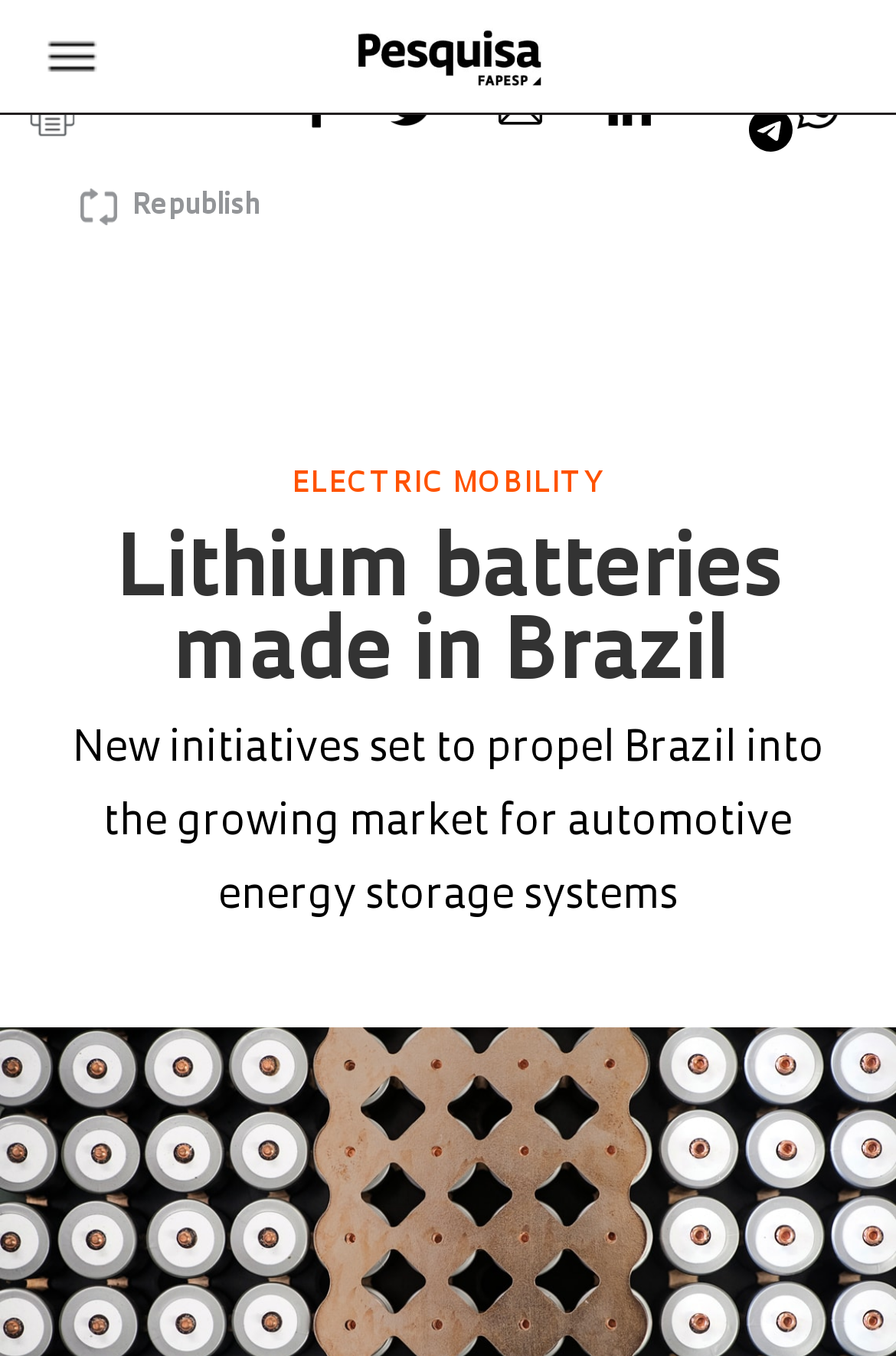Please specify the bounding box coordinates of the clickable region to carry out the following instruction: "View Scriptures by Topic". The coordinates should be four float numbers between 0 and 1, in the format [left, top, right, bottom].

None